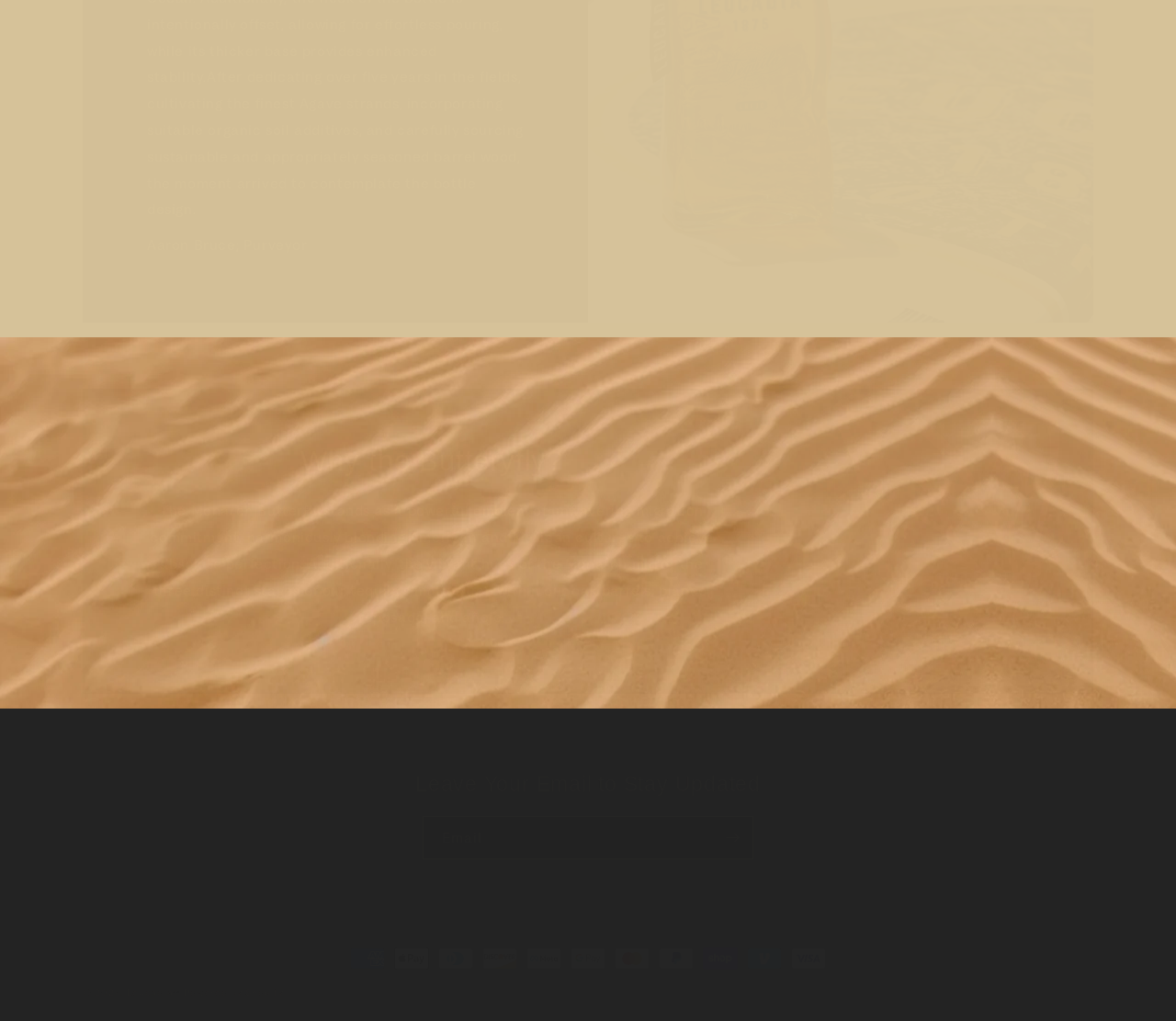How many payment methods are shown?
Using the image, respond with a single word or phrase.

11